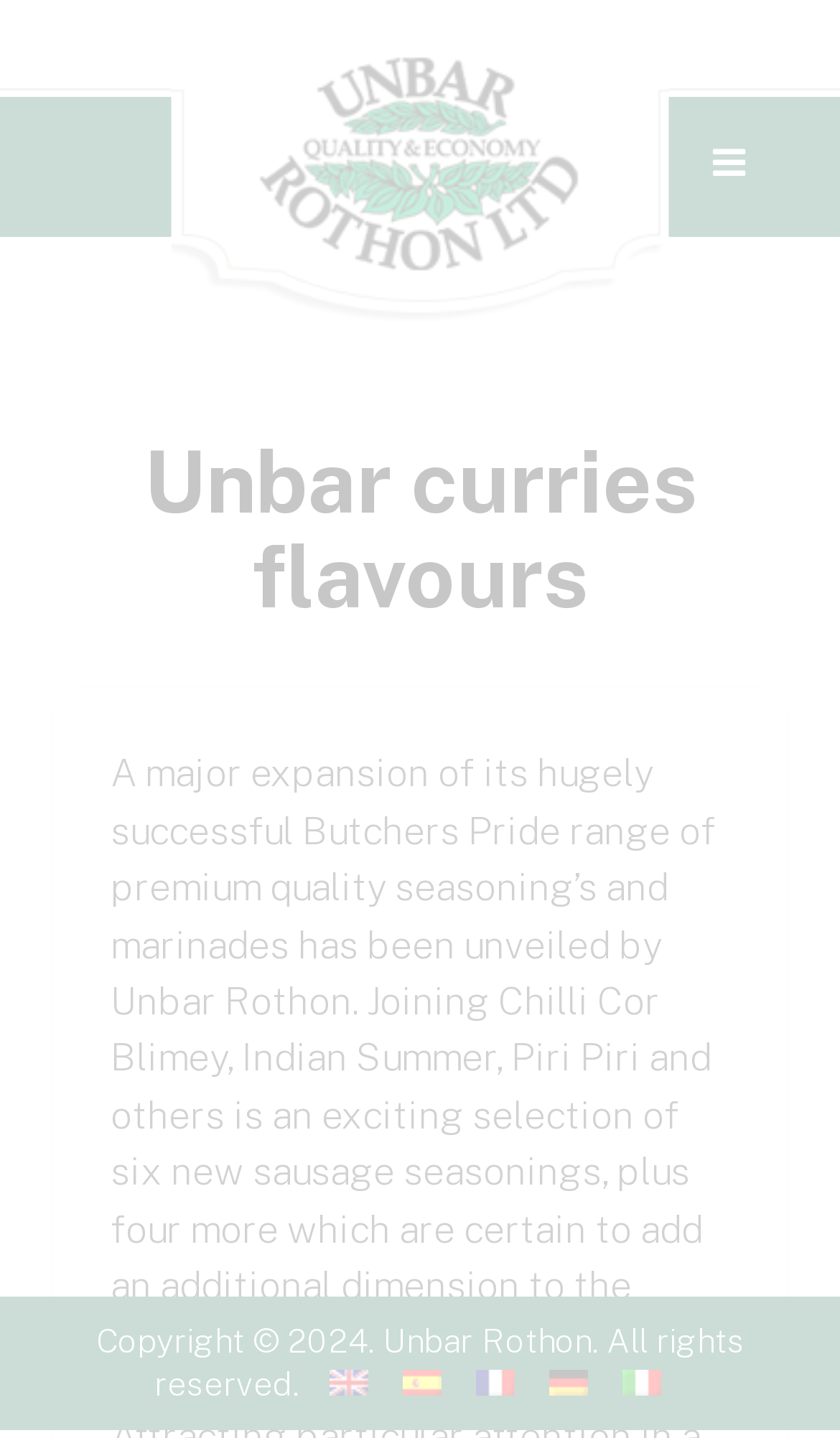Extract the primary headline from the webpage and present its text.

Unbar curries flavours